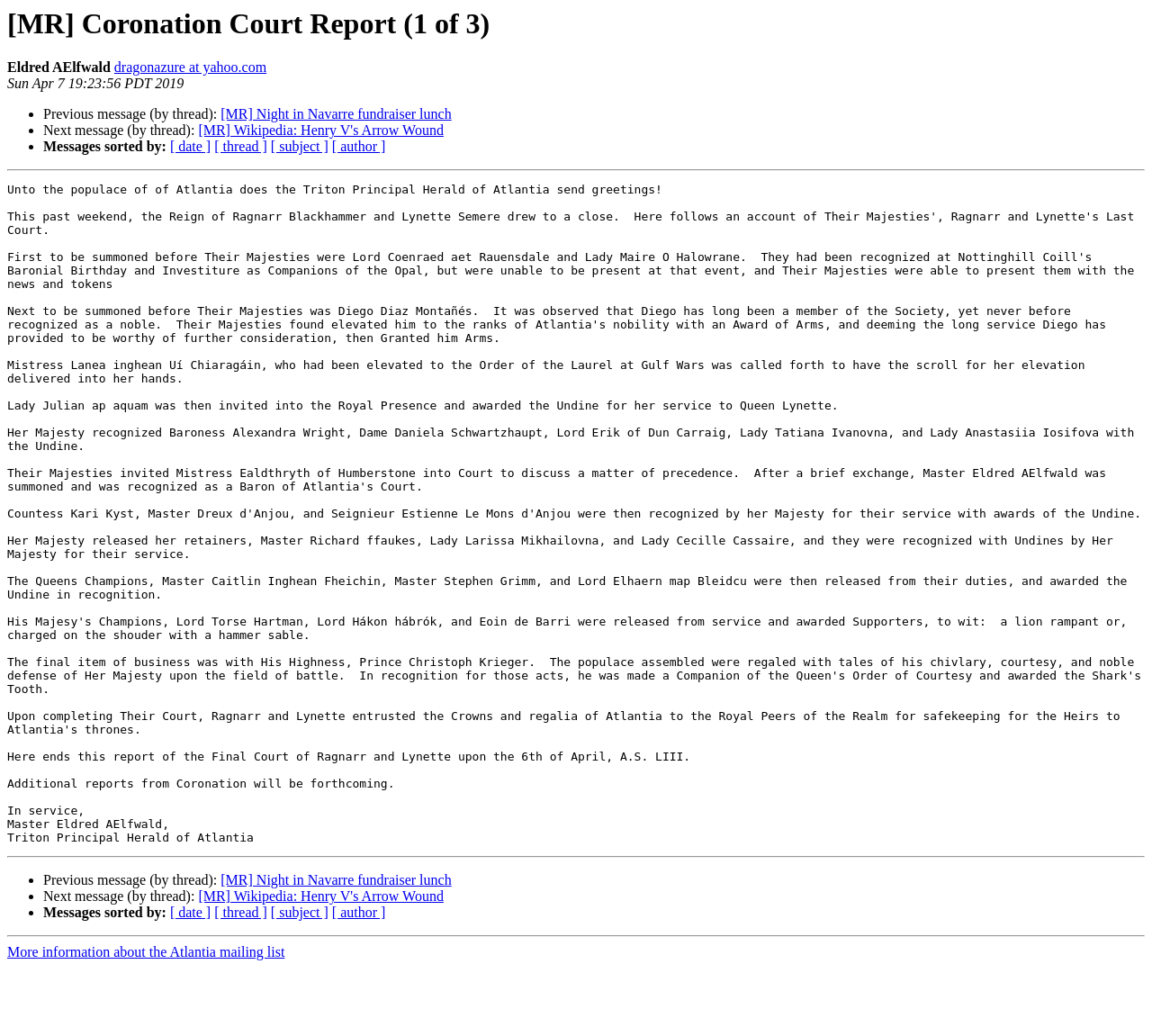Please answer the following question using a single word or phrase: What is the purpose of the horizontal separator?

To separate sections